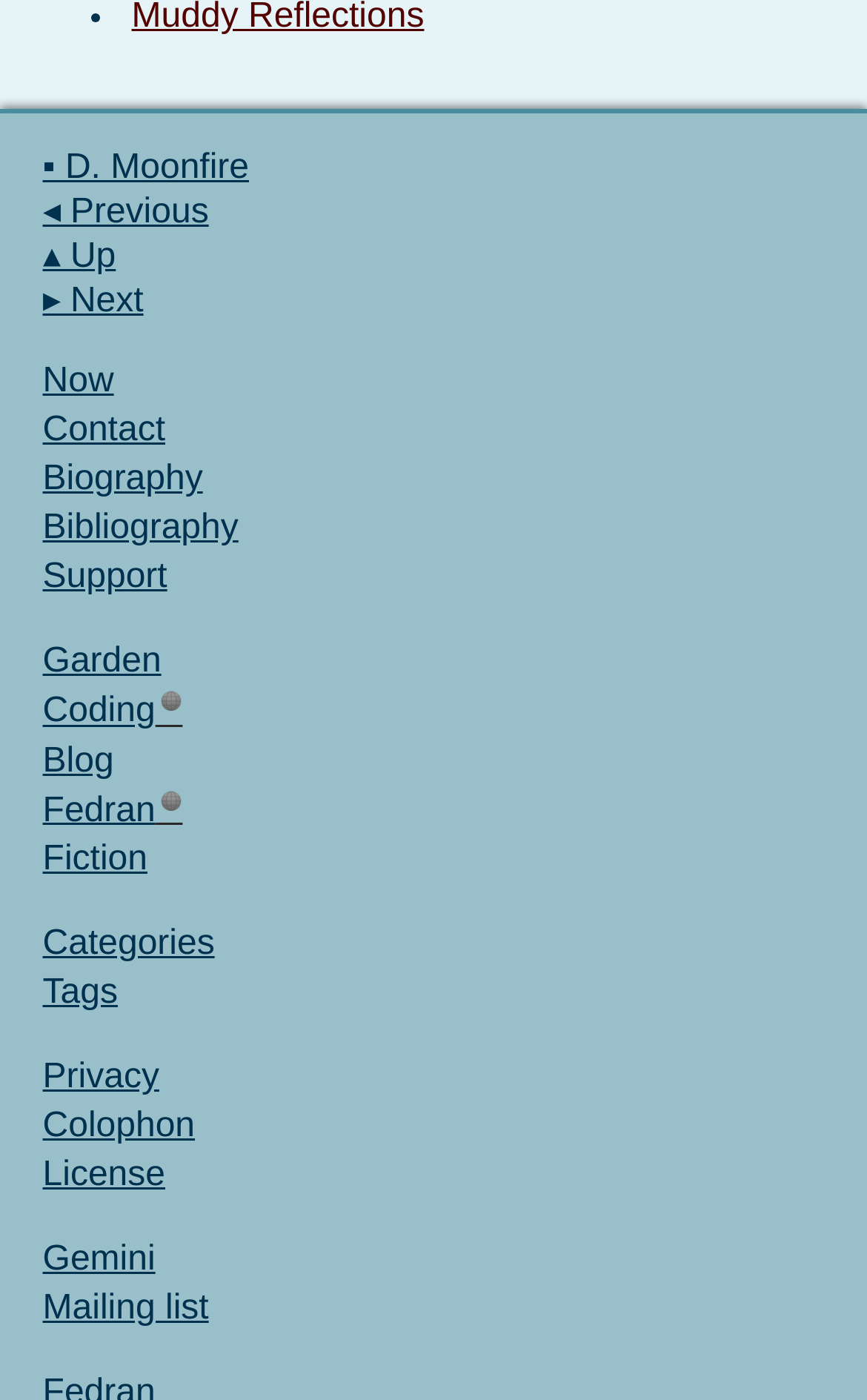Provide your answer in one word or a succinct phrase for the question: 
What is the last link in the navigation bar?

Mailing list